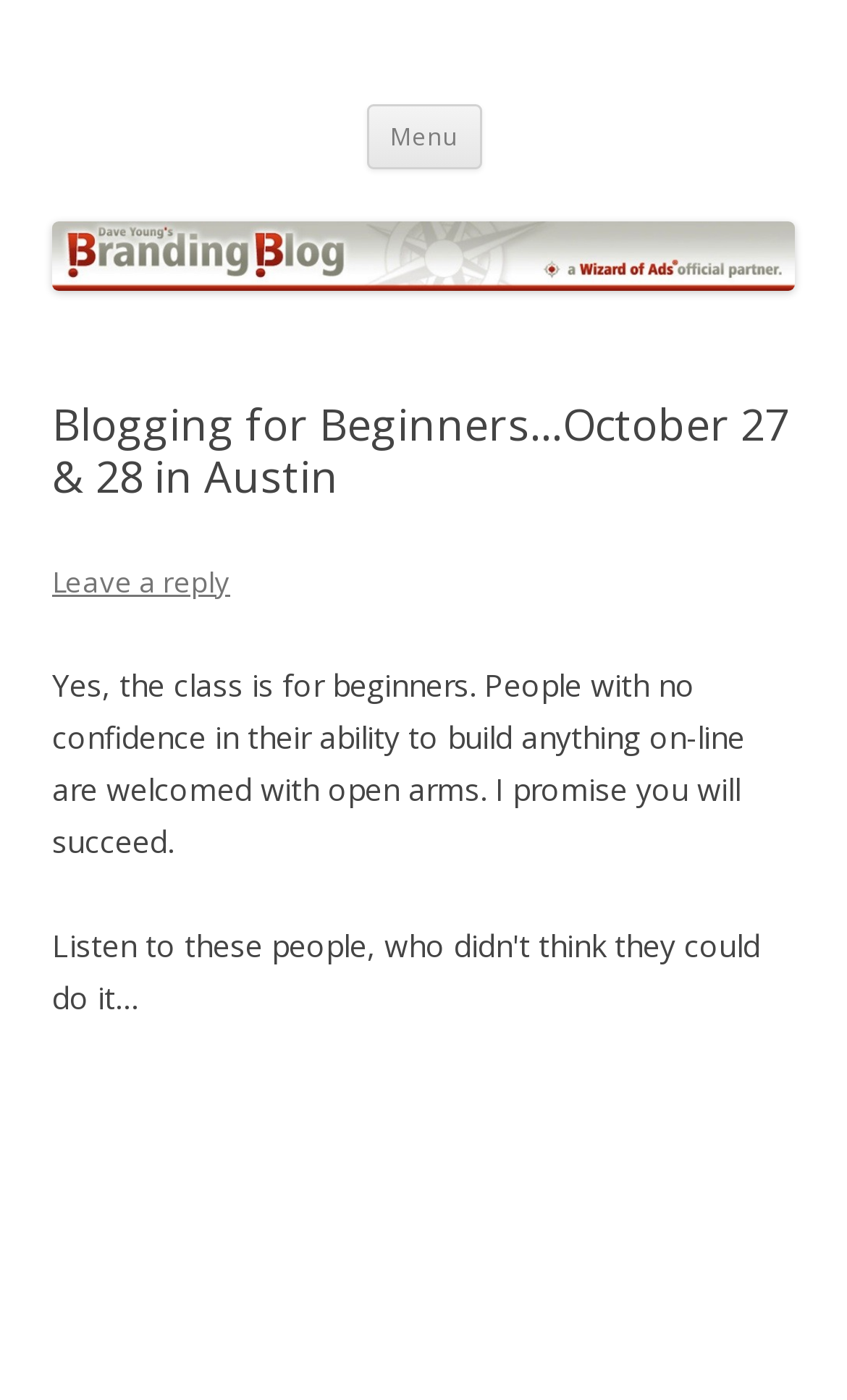What is the location of the class?
Respond to the question with a well-detailed and thorough answer.

I determined the answer by looking at the heading 'Blogging for Beginners…October 27 & 28 in Austin' which mentions the location of the class as Austin.